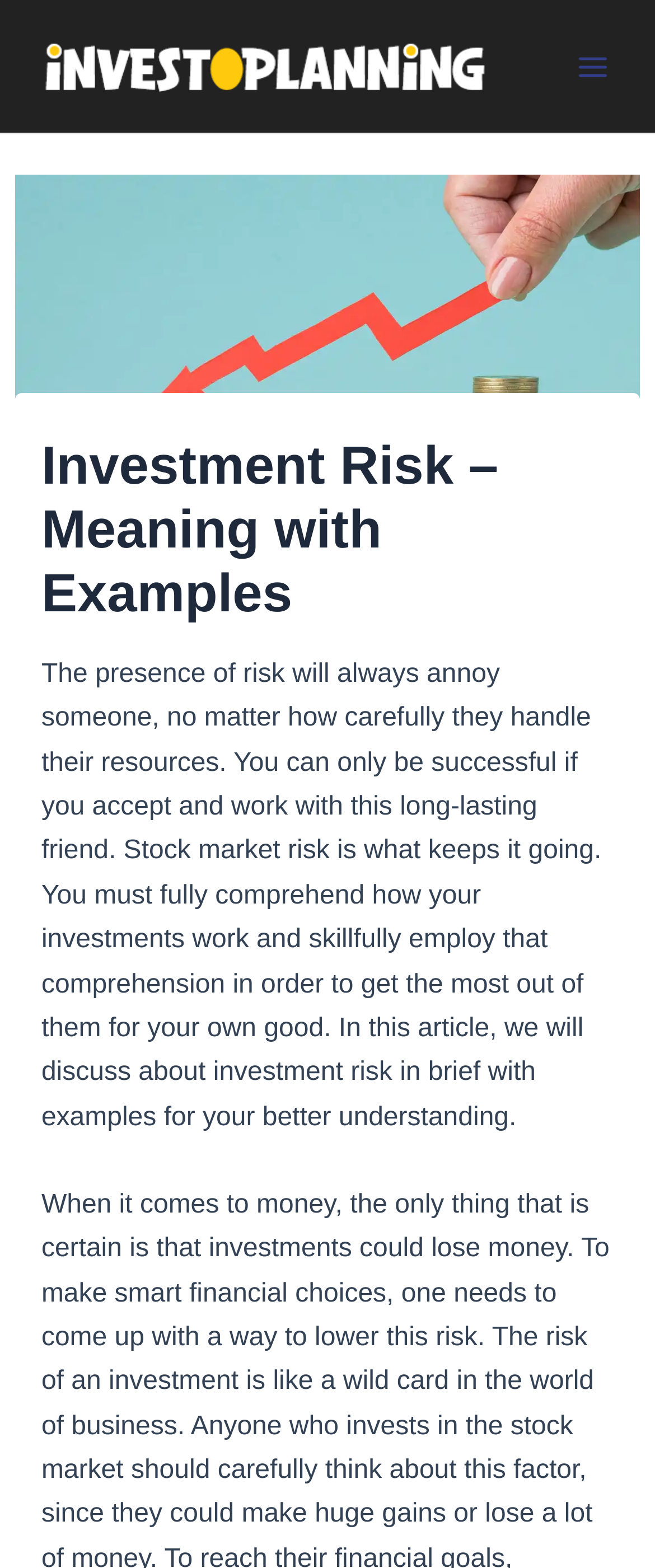Examine the image carefully and respond to the question with a detailed answer: 
What is the format of the article?

The format of the article is a combination of text and images, as indicated by the presence of static text and images, such as the logo and the image with the caption 'Meaning of Investment Risk Example-FAQ-Examples of Investment Risk Definition', which suggests that the article uses a mix of text and visual elements to convey its message.